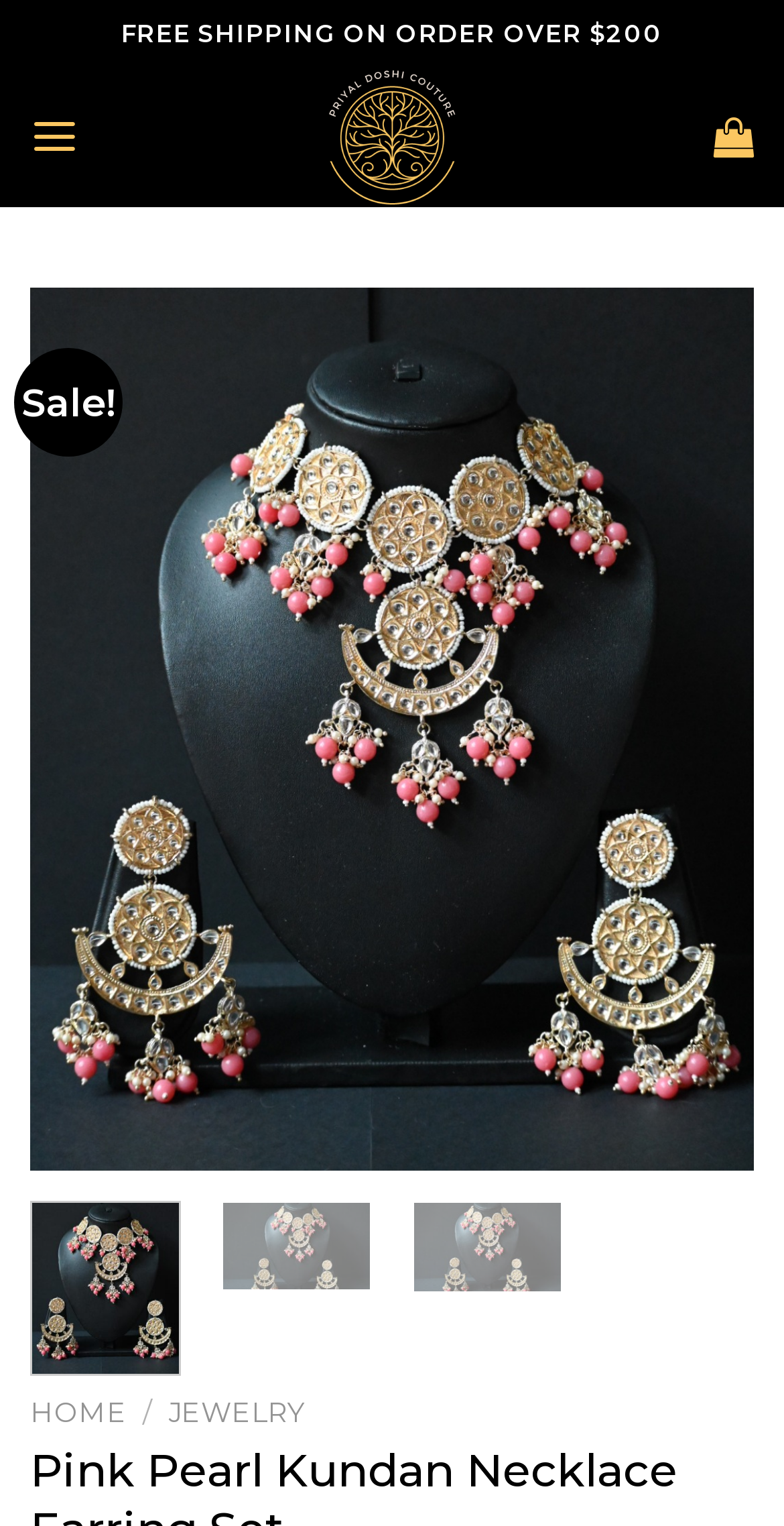Can you identify the bounding box coordinates of the clickable region needed to carry out this instruction: 'Click on the 'Menu' link'? The coordinates should be four float numbers within the range of 0 to 1, stated as [left, top, right, bottom].

[0.038, 0.057, 0.101, 0.122]